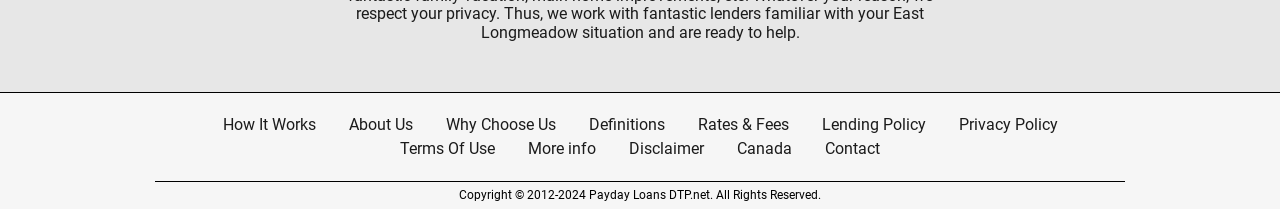Please find the bounding box coordinates (top-left x, top-left y, bottom-right x, bottom-right y) in the screenshot for the UI element described as follows: Disclaimer

[0.48, 0.656, 0.562, 0.771]